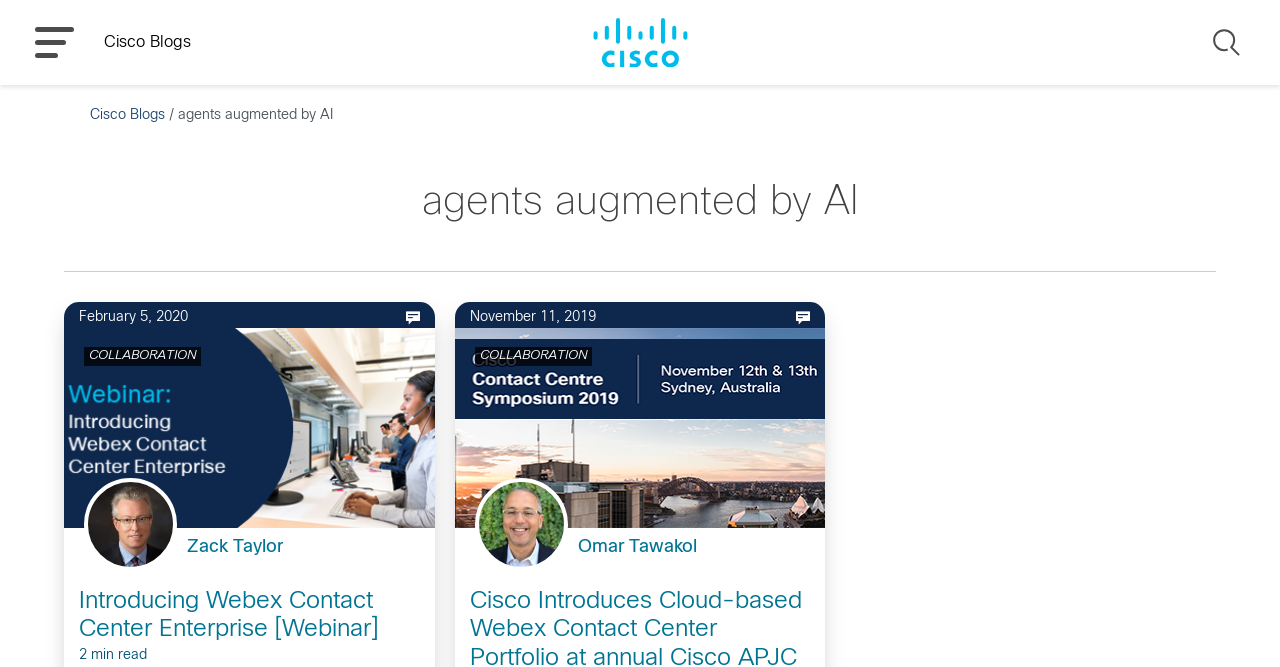What is the date of the first article?
Using the screenshot, give a one-word or short phrase answer.

February 5, 2020